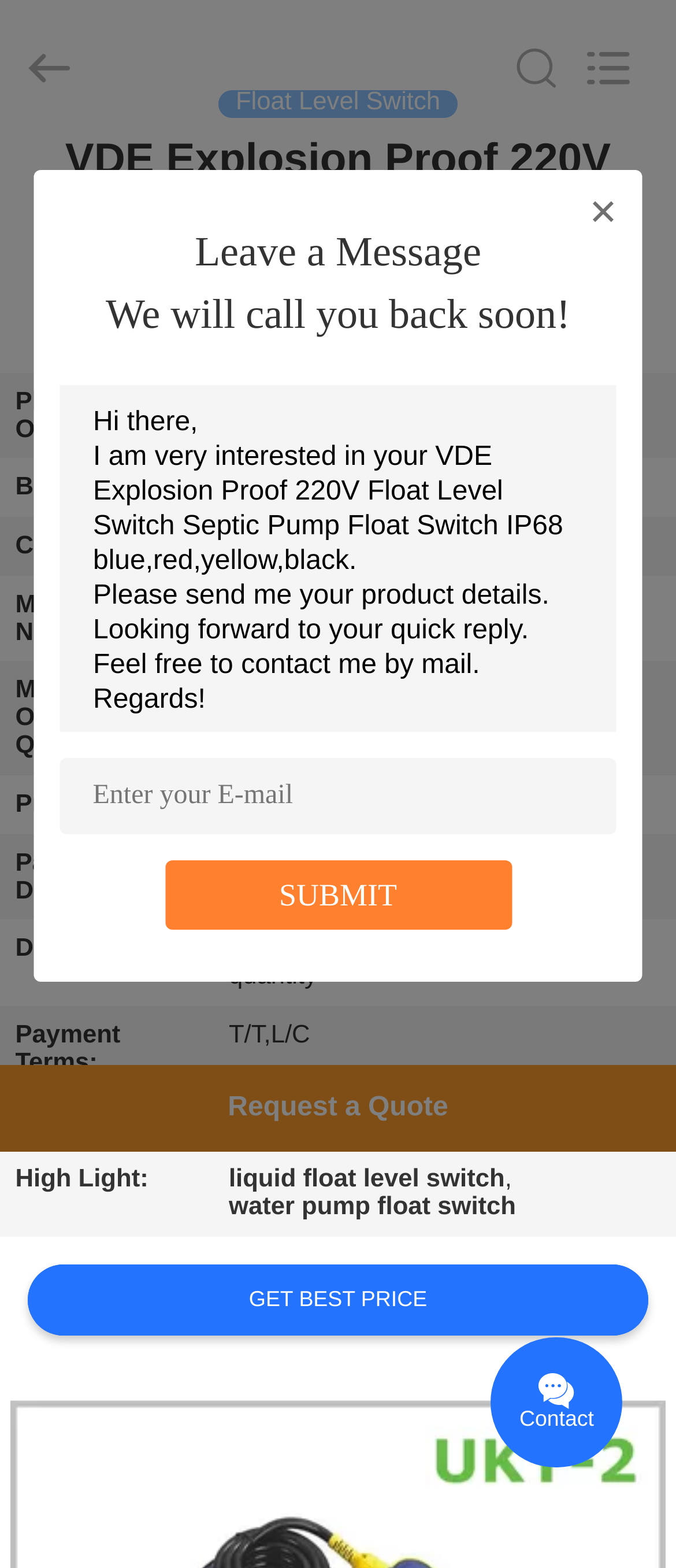What type of product is being sold?
Please provide a full and detailed response to the question.

Based on the webpage content, specifically the heading 'VDE Explosion Proof 220V Float Level Switch Septic Pump Float Switch IP68 blue,red,yellow,black' and the table with product details, it is clear that the product being sold is a type of float level switch.